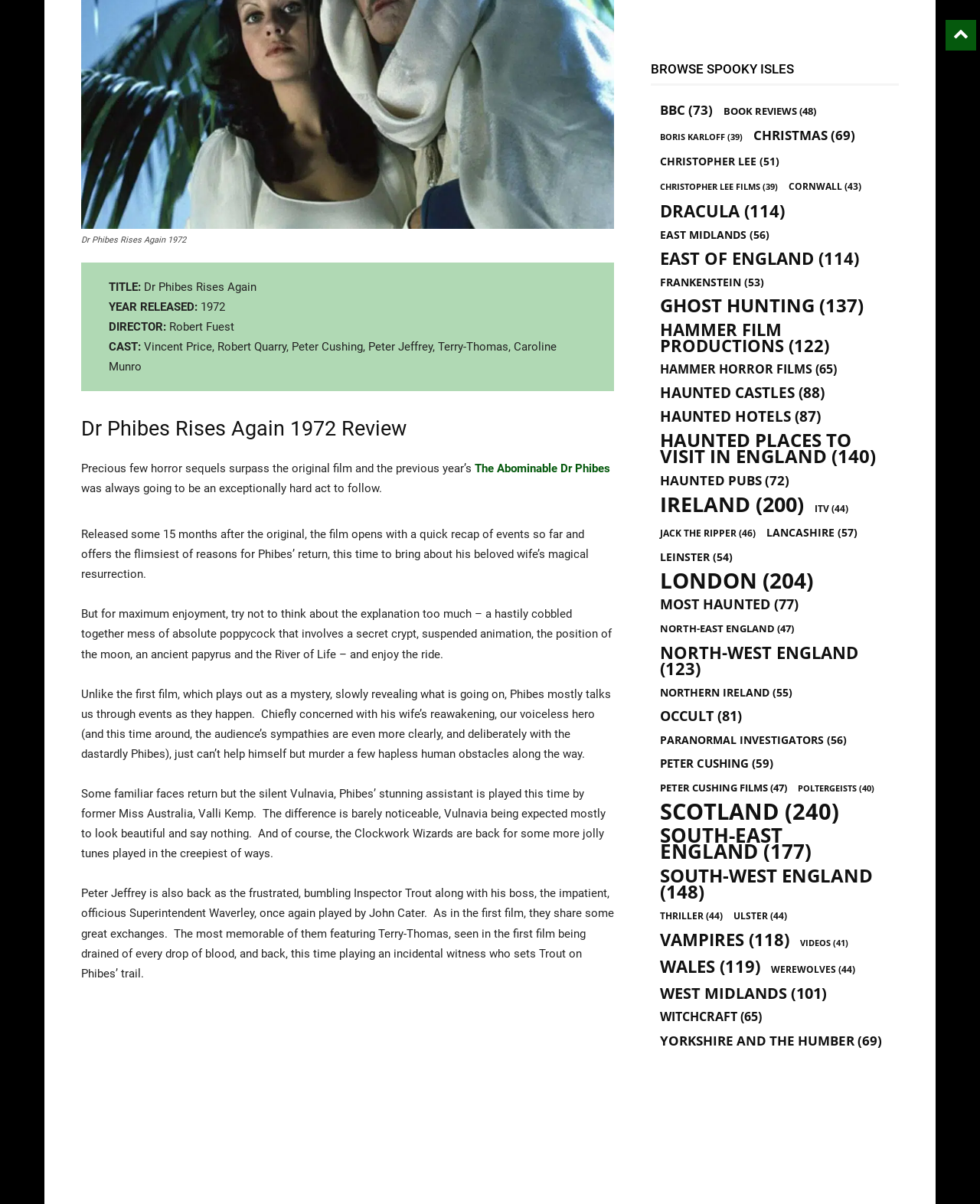Who is the director of the movie?
Please give a detailed and thorough answer to the question, covering all relevant points.

The director of the movie can be found in the text 'DIRECTOR: Robert Fuest' which is located below the title of the movie.